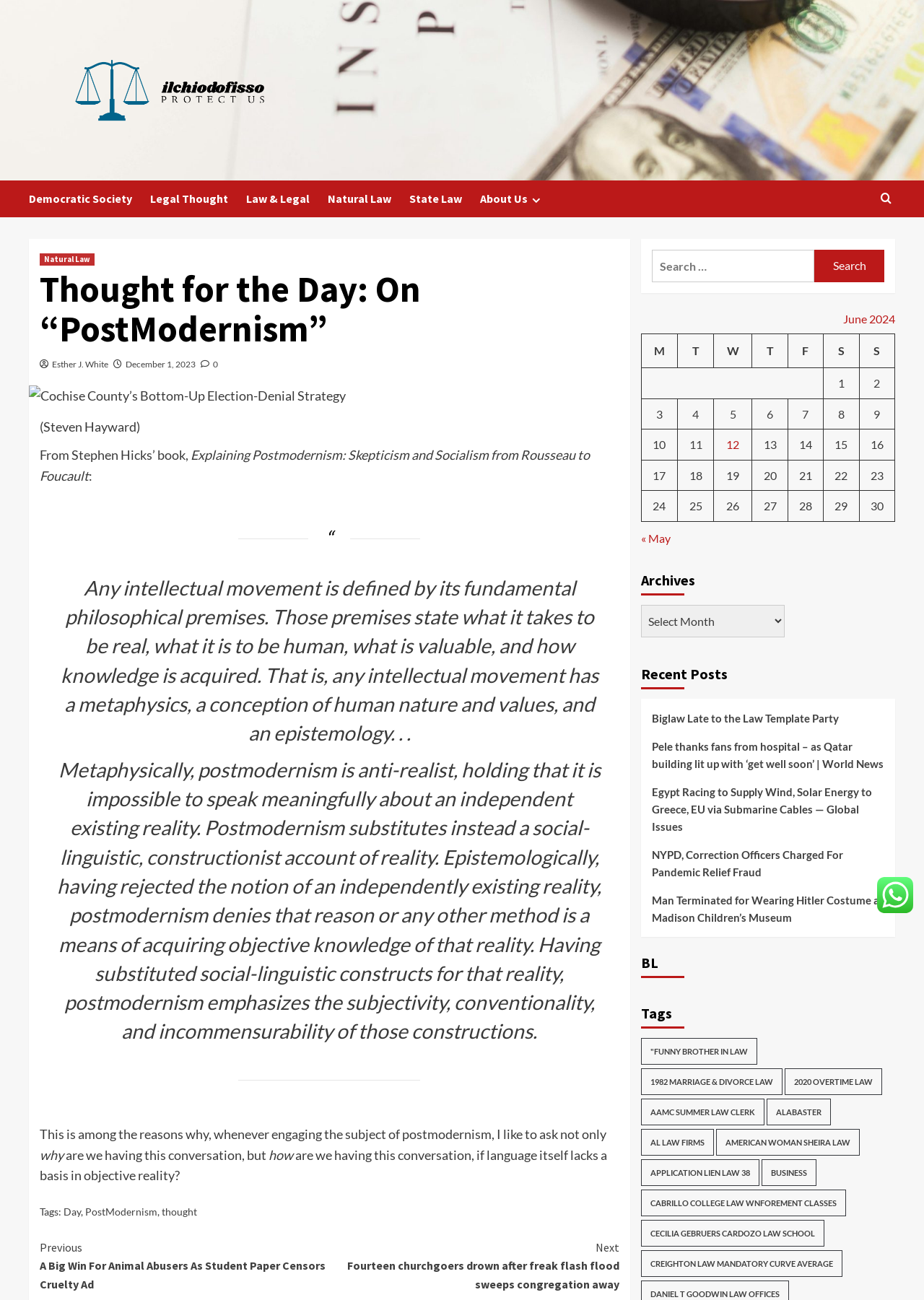Using the details from the image, please elaborate on the following question: What is the purpose of the search bar?

The search bar is located at the top right corner of the webpage, and its purpose is to allow users to search for specific articles or topics on the website. This can be inferred from the label 'Search for:' next to the search bar.